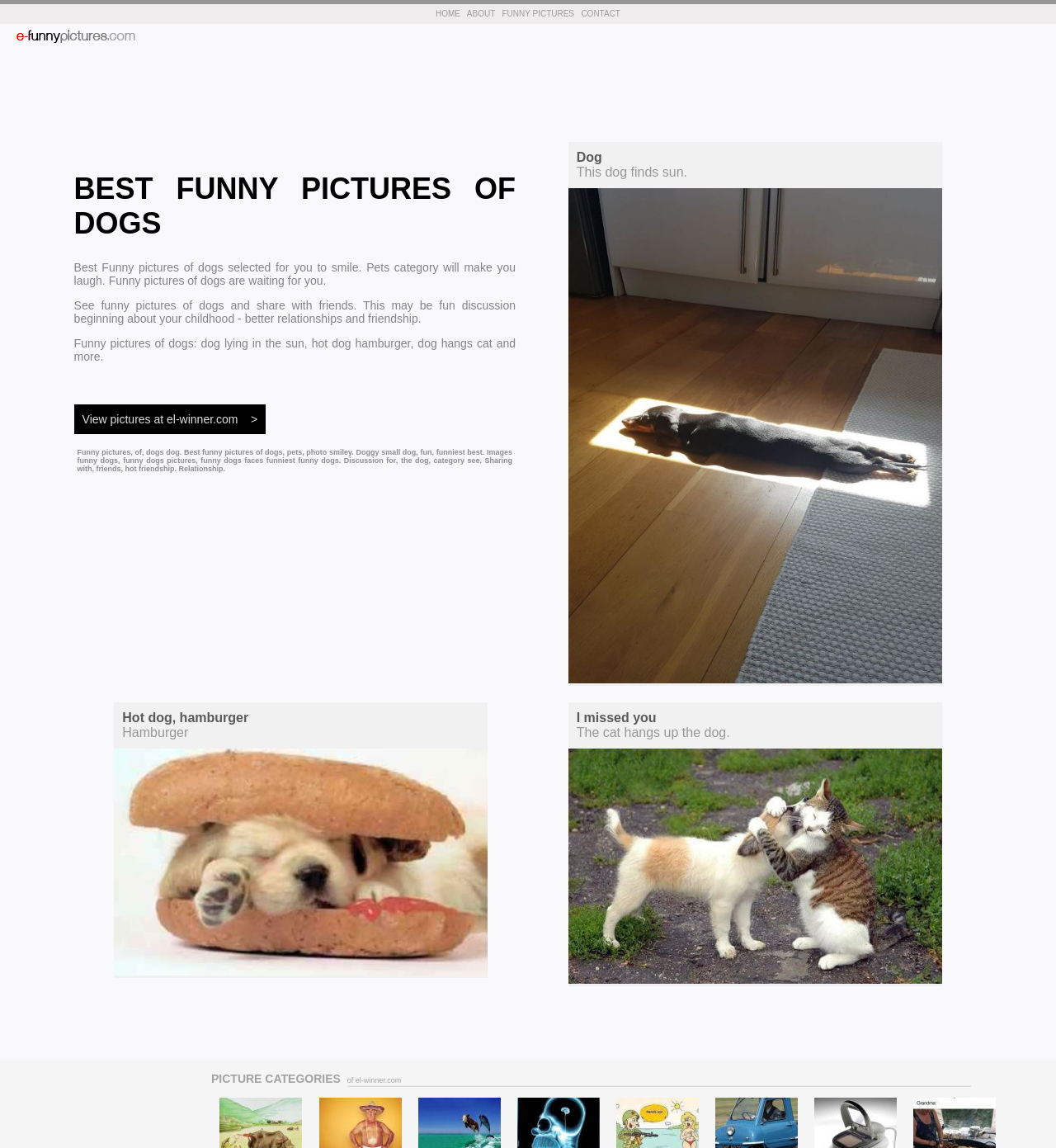Extract the bounding box coordinates for the UI element described by the text: "About Us". The coordinates should be in the form of [left, top, right, bottom] with values between 0 and 1.

None